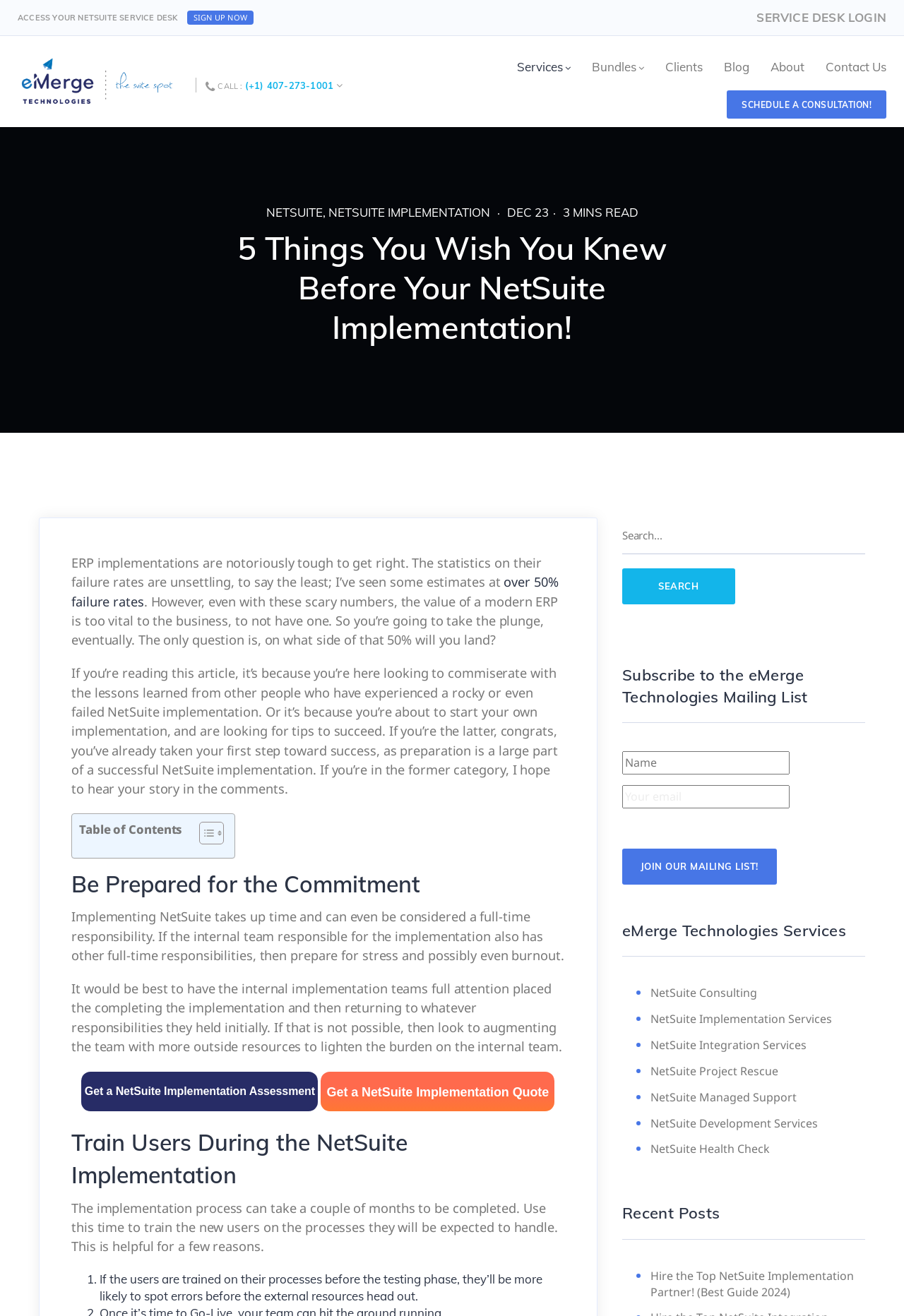Please identify the bounding box coordinates of the area I need to click to accomplish the following instruction: "Sign up now".

[0.207, 0.008, 0.28, 0.019]